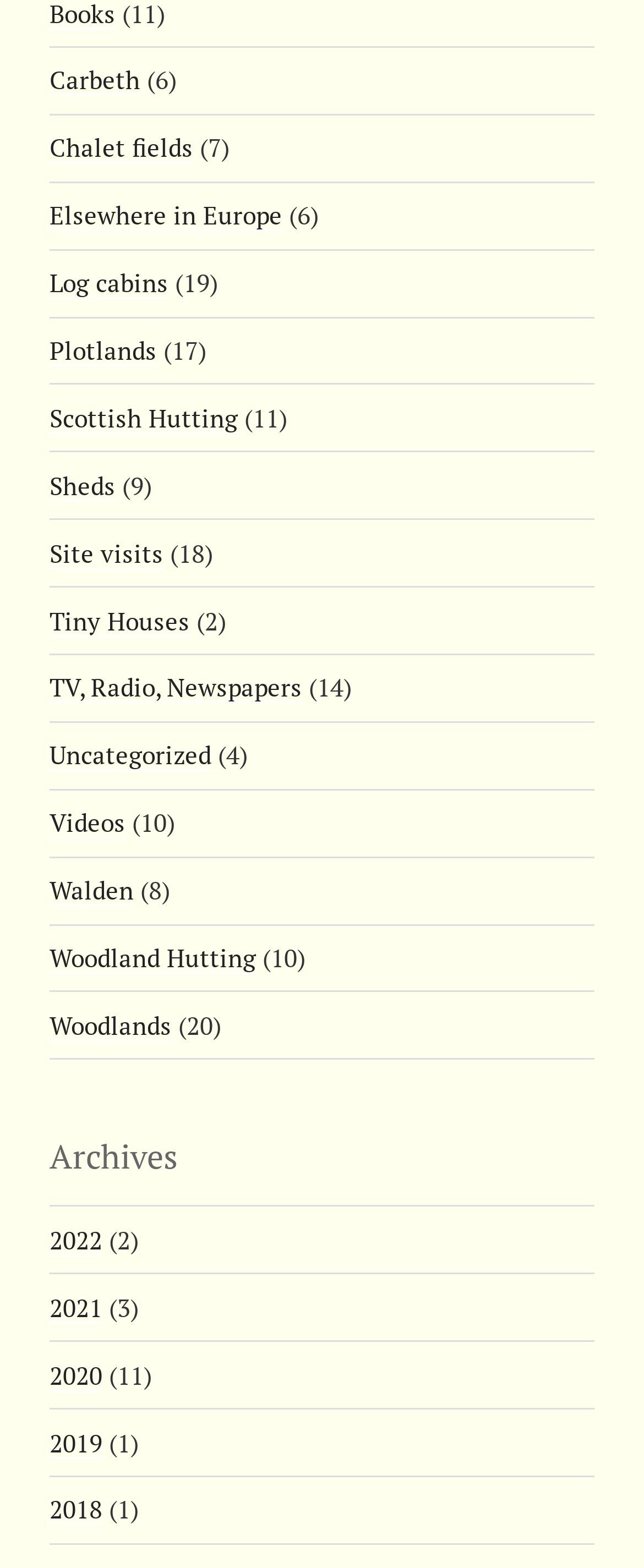What type of structures are listed on this webpage?
Using the image, provide a concise answer in one word or a short phrase.

Huts and cabins